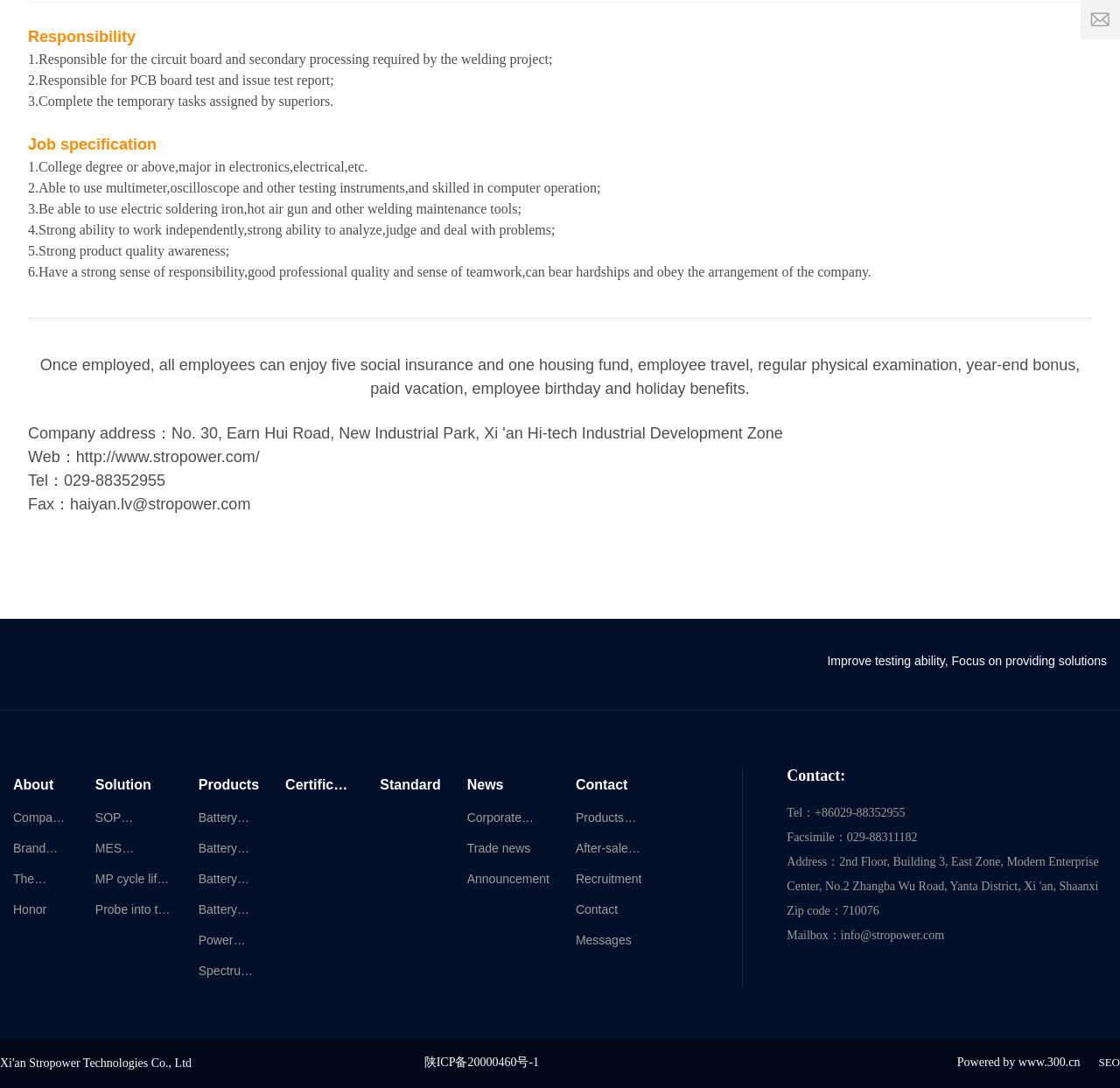Based on the provided description, "陕ICP备20000460号-1", find the bounding box of the corresponding UI element in the screenshot.

[0.33, 0.971, 0.53, 0.982]